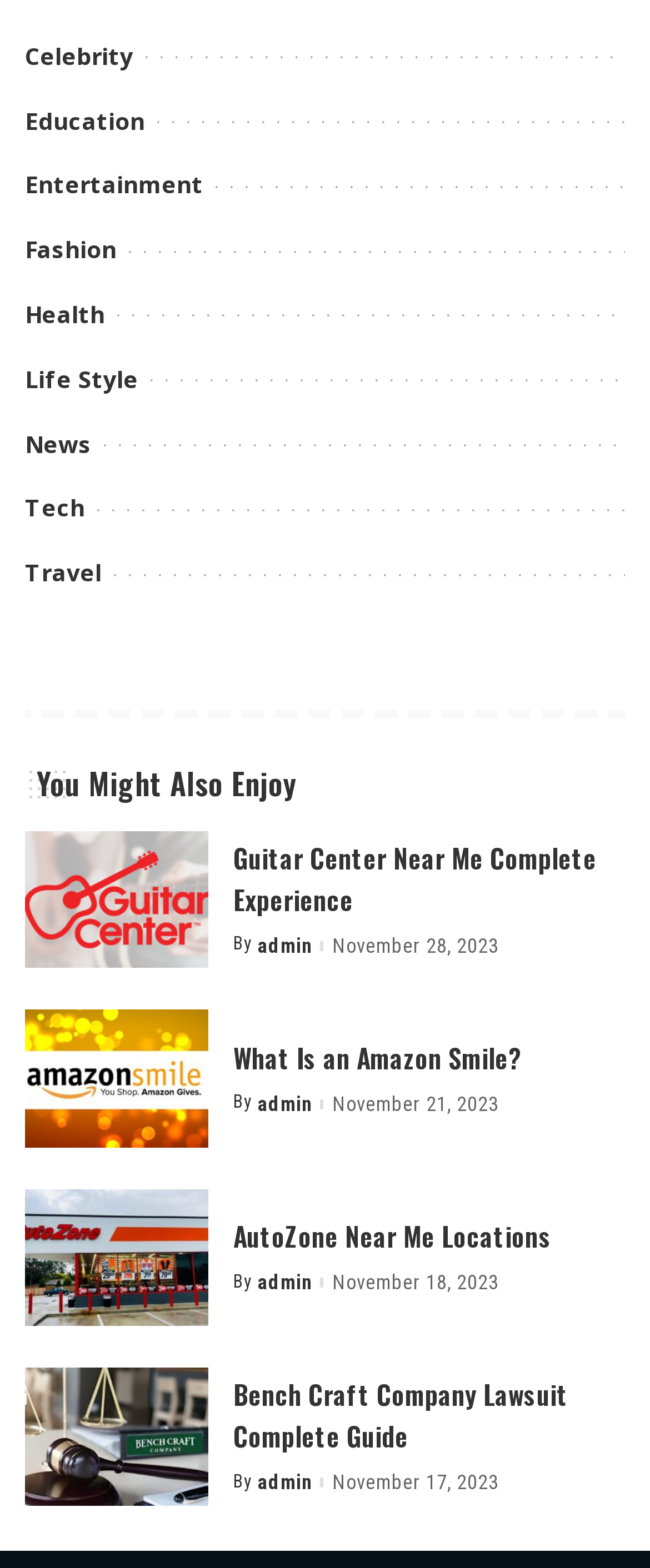Based on the image, please respond to the question with as much detail as possible:
What categories are listed at the top of the page?

By examining the links at the top of the page, I can see that there are several categories listed, including Celebrity, Education, Entertainment, Fashion, Health, Life Style, News, Tech, and Travel.